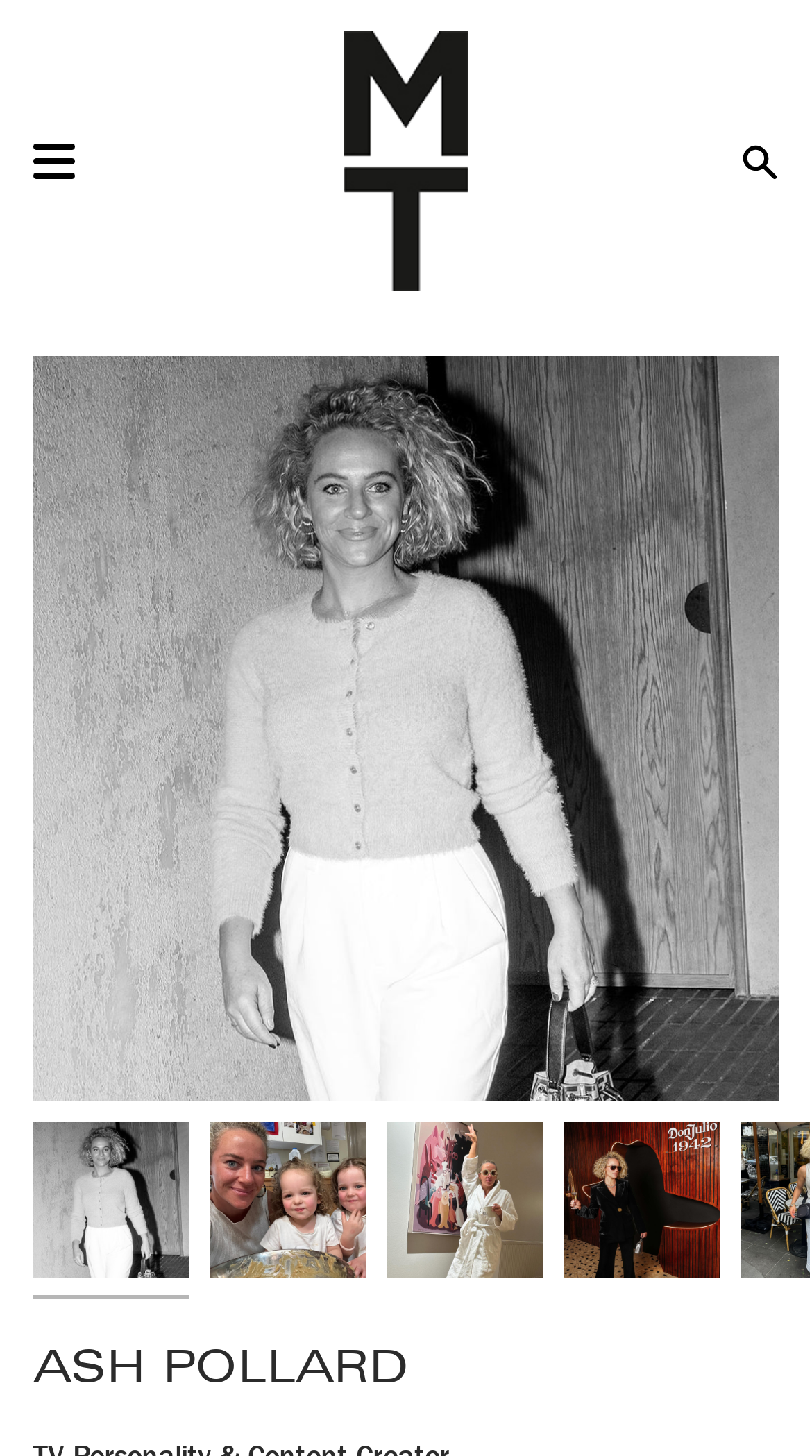Answer the question in a single word or phrase:
What is the name of the TV personality on this webpage?

Ash Pollard